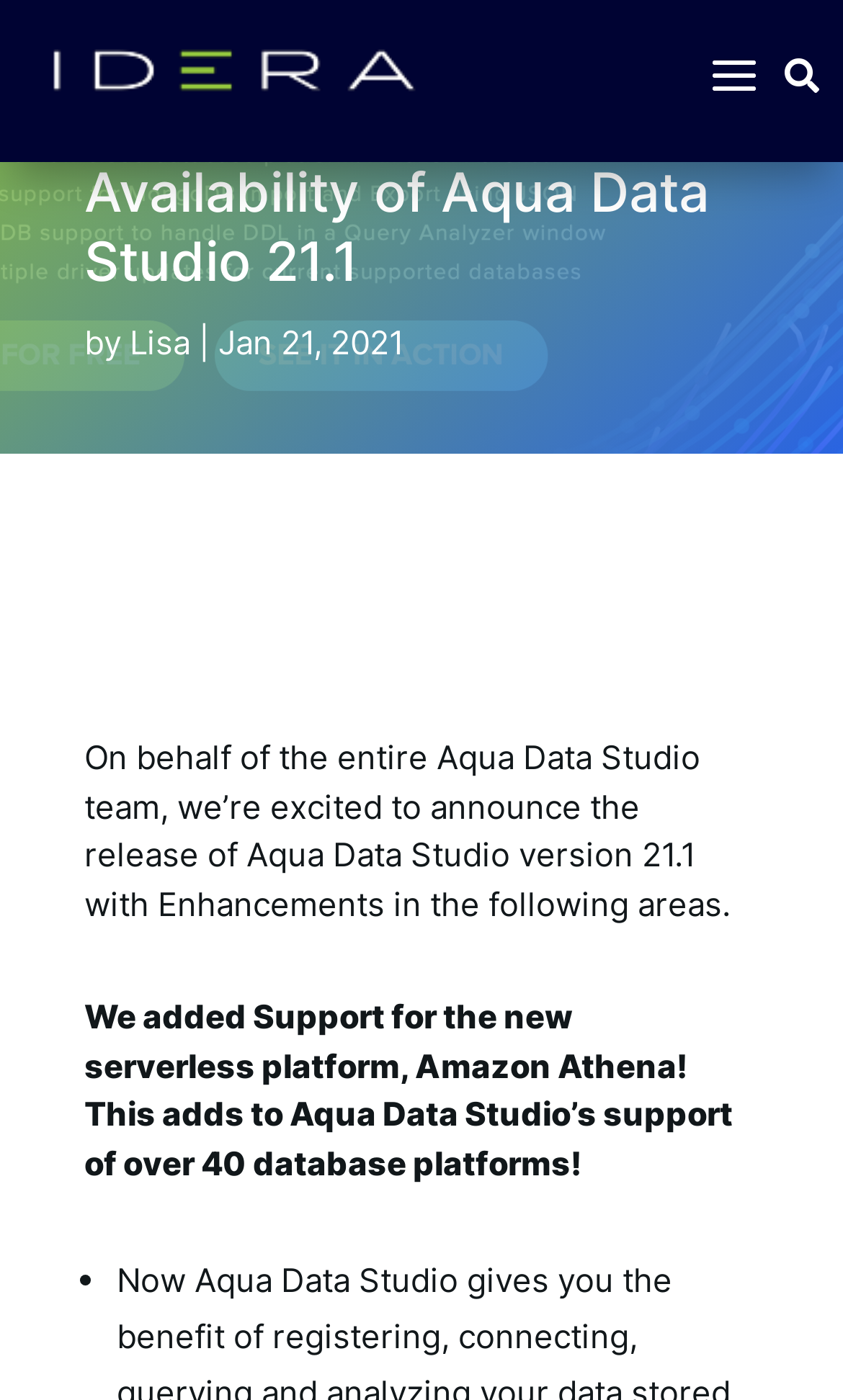What is the new serverless platform supported by Aqua Data Studio?
Provide a fully detailed and comprehensive answer to the question.

According to the text, Aqua Data Studio version 21.1 adds support for the new serverless platform, Amazon Athena, which is mentioned in the second paragraph.